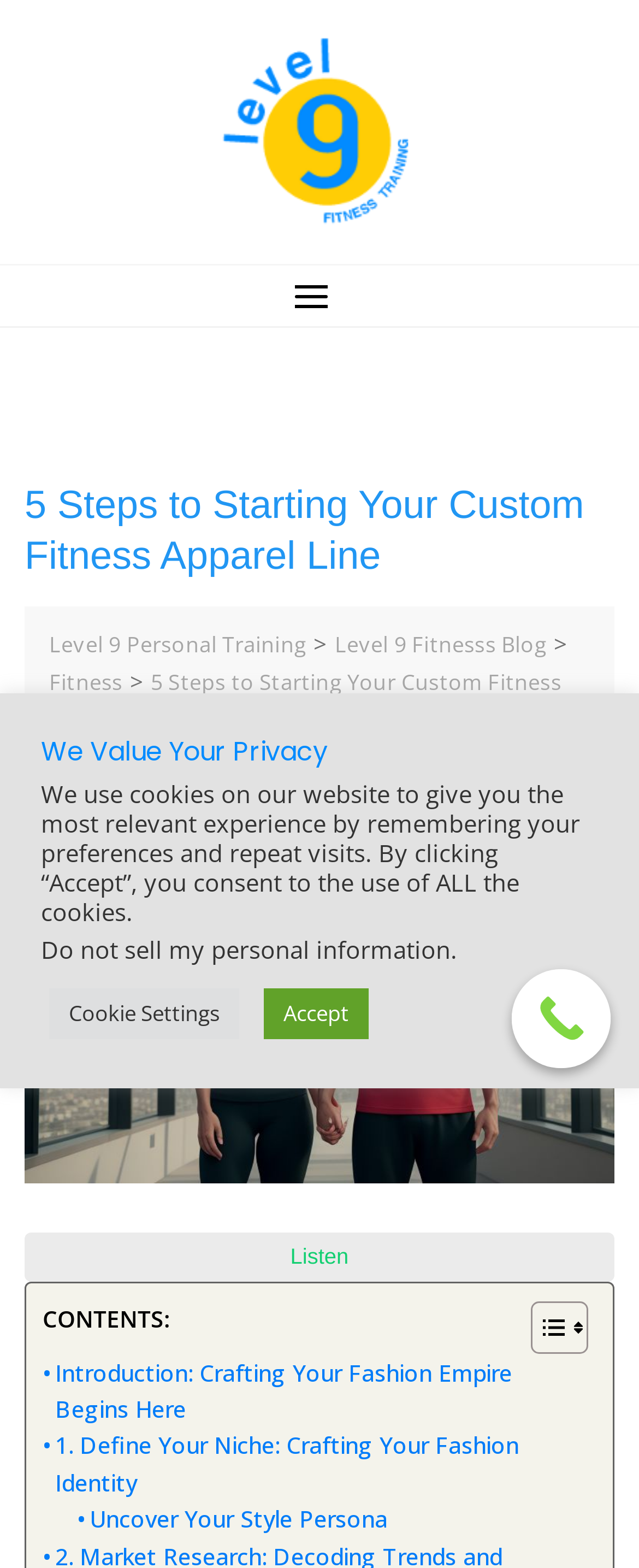Please answer the following question using a single word or phrase: 
What is the name of the personal training company?

Level 9 Personal Training